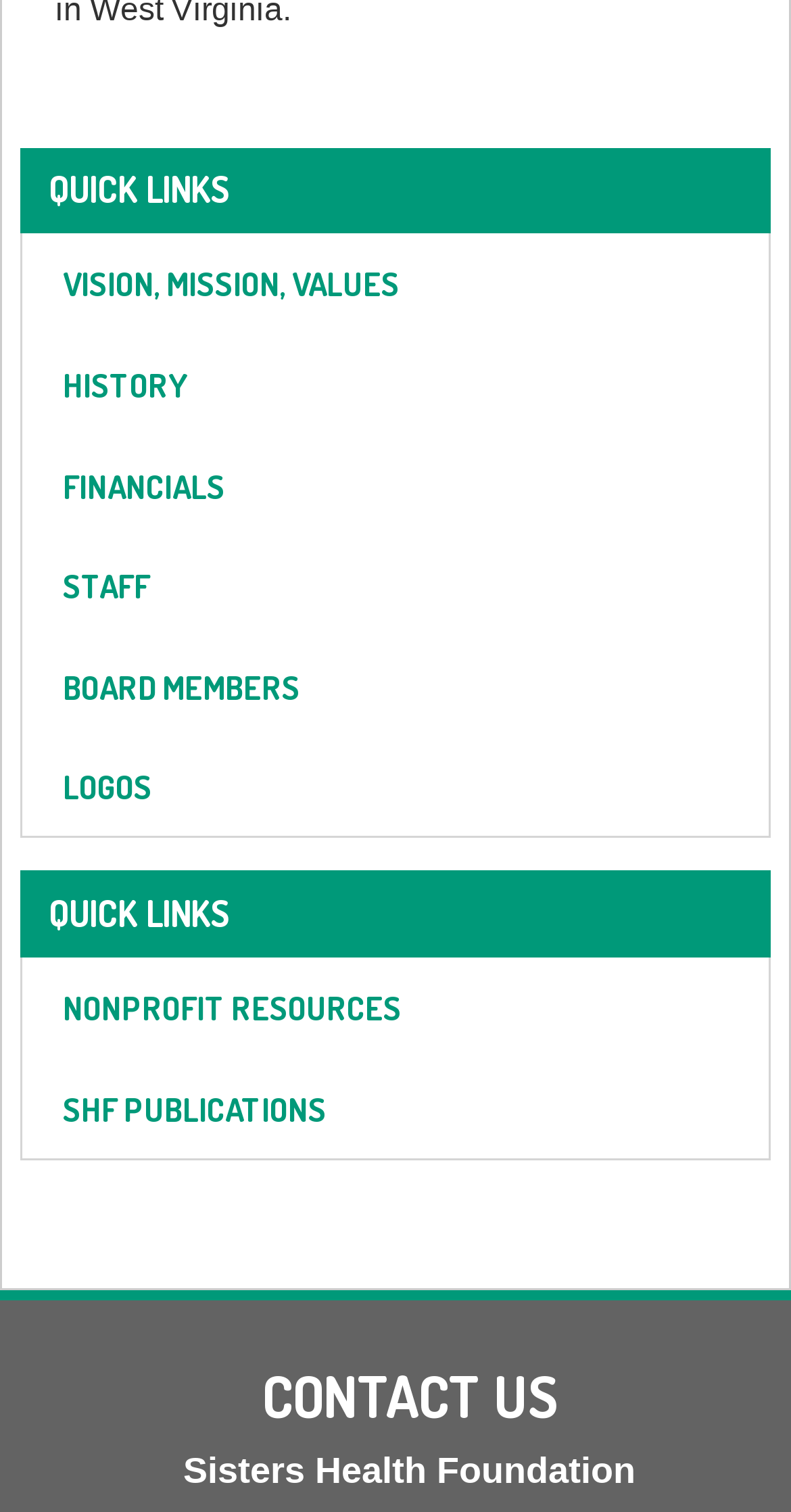Please give the bounding box coordinates of the area that should be clicked to fulfill the following instruction: "visit NONPROFIT RESOURCES". The coordinates should be in the format of four float numbers from 0 to 1, i.e., [left, top, right, bottom].

[0.028, 0.633, 0.972, 0.699]